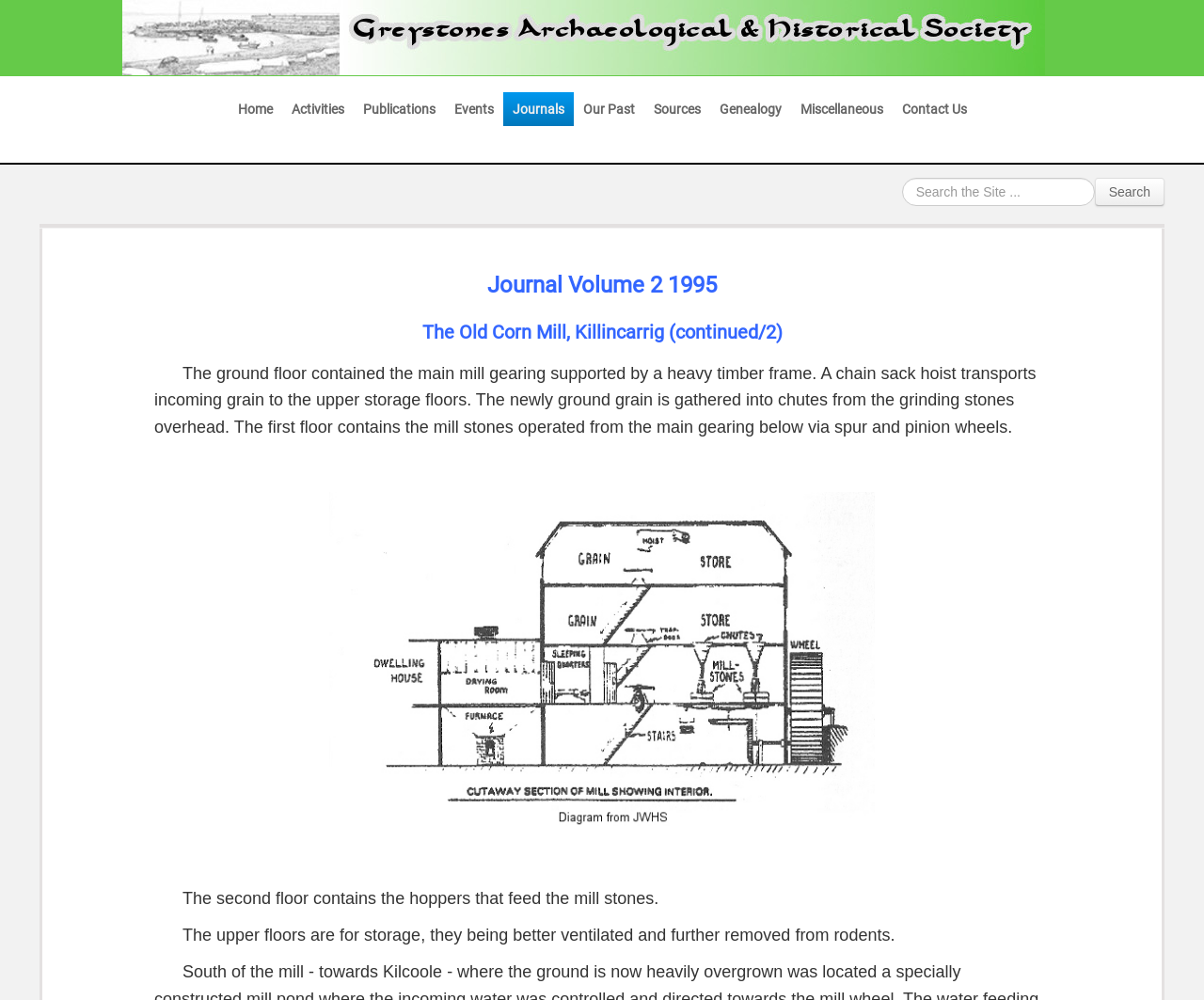Describe all the key features and sections of the webpage thoroughly.

The webpage is about the Greystones Archaeological & Historical Society, specifically showcasing Journal Volume 2 Article 5.3. At the top, there is a header section with a link to the society's homepage, followed by a navigation menu with 9 links: Home, Activities, Publications, Events, Journals, Our Past, Sources, Genealogy, and Miscellaneous, all aligned horizontally. 

To the right of the navigation menu, there is a search bar with a search button. Below the header section, there is a main content area with a heading that reads "Journal Volume 2 1995" and a subheading "The Old Corn Mill, Killincarrig (continued/2)". 

The main content area is divided into sections, with the first section describing the ground floor of the old corn mill, containing the main mill gearing and a chain sack hoist. This section is accompanied by a cutaway illustration of the mill. 

The next section describes the first floor, which contains the mill stones operated from the main gearing below. The following sections describe the second floor, which contains hoppers that feed the mill stones, and the upper floors, which are used for storage.